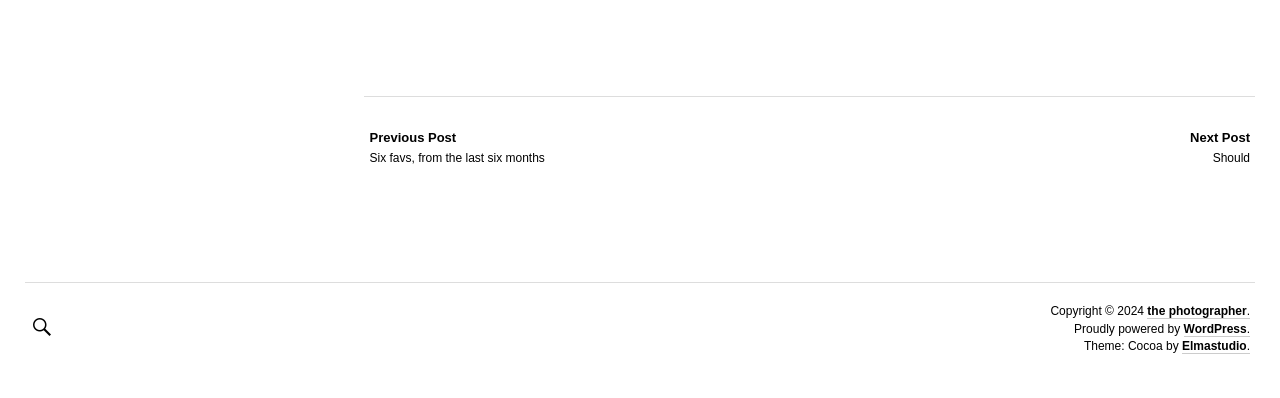Give a one-word or short phrase answer to this question: 
What is the platform powering the website?

WordPress